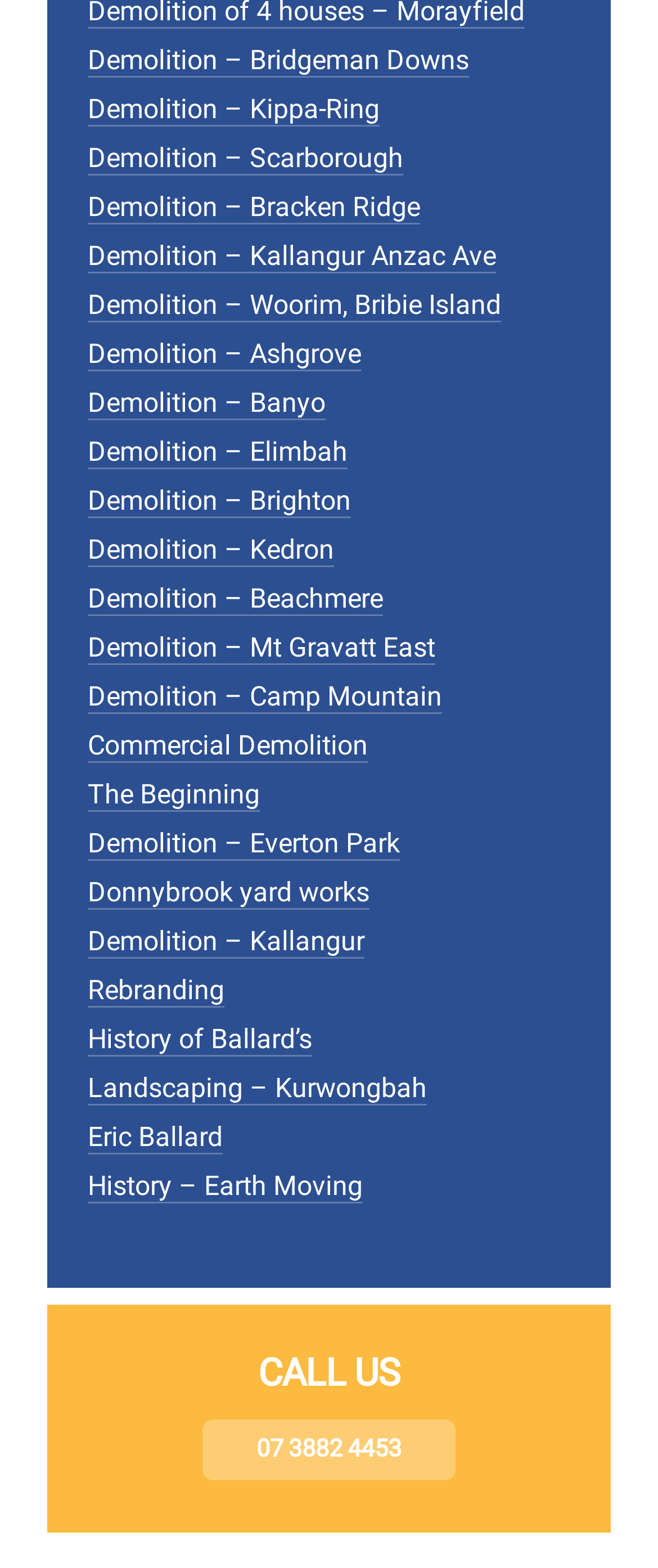Locate the bounding box coordinates of the item that should be clicked to fulfill the instruction: "Explore Demolition – Kallangur Anzac Ave".

[0.133, 0.153, 0.754, 0.174]